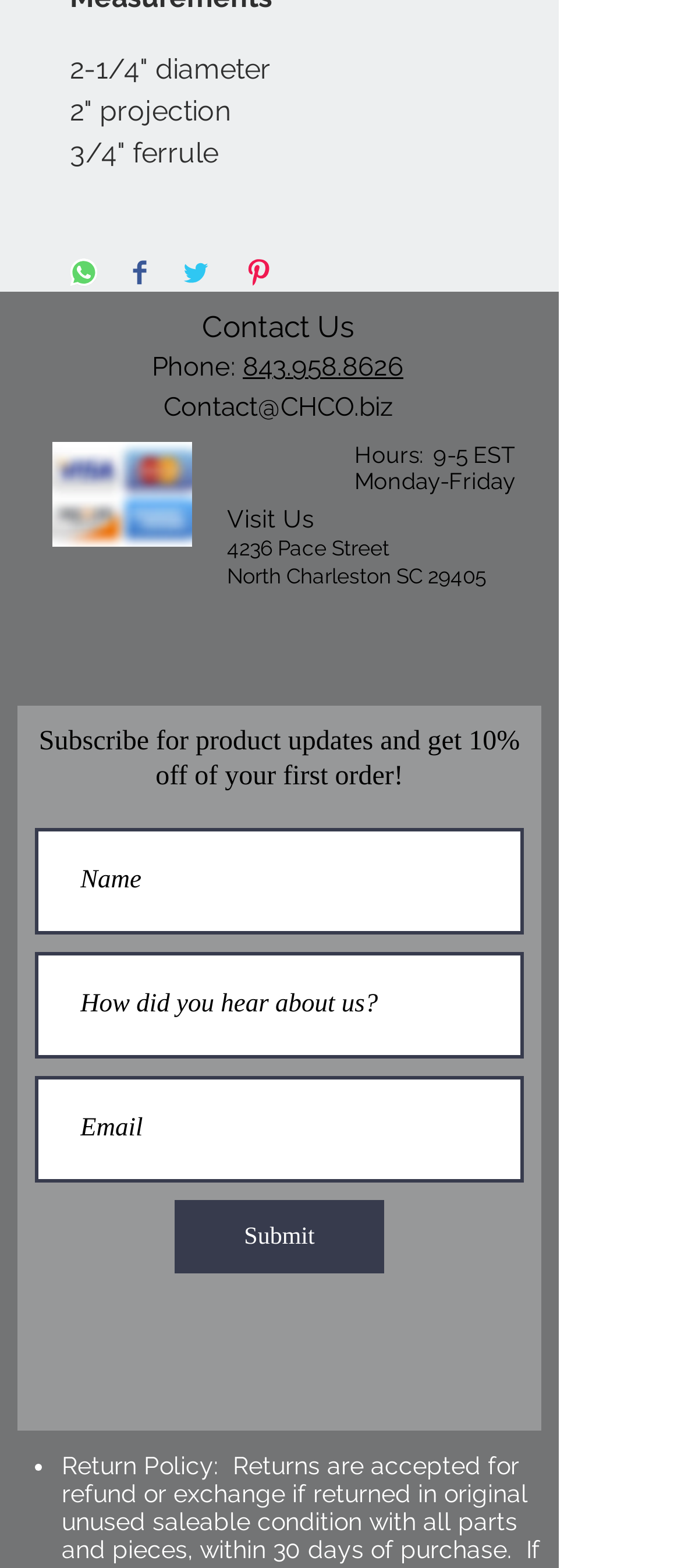Using the provided description: "aria-label="LinkedIn"", find the bounding box coordinates of the corresponding UI element. The output should be four float numbers between 0 and 1, in the format [left, top, right, bottom].

[0.556, 0.426, 0.646, 0.465]